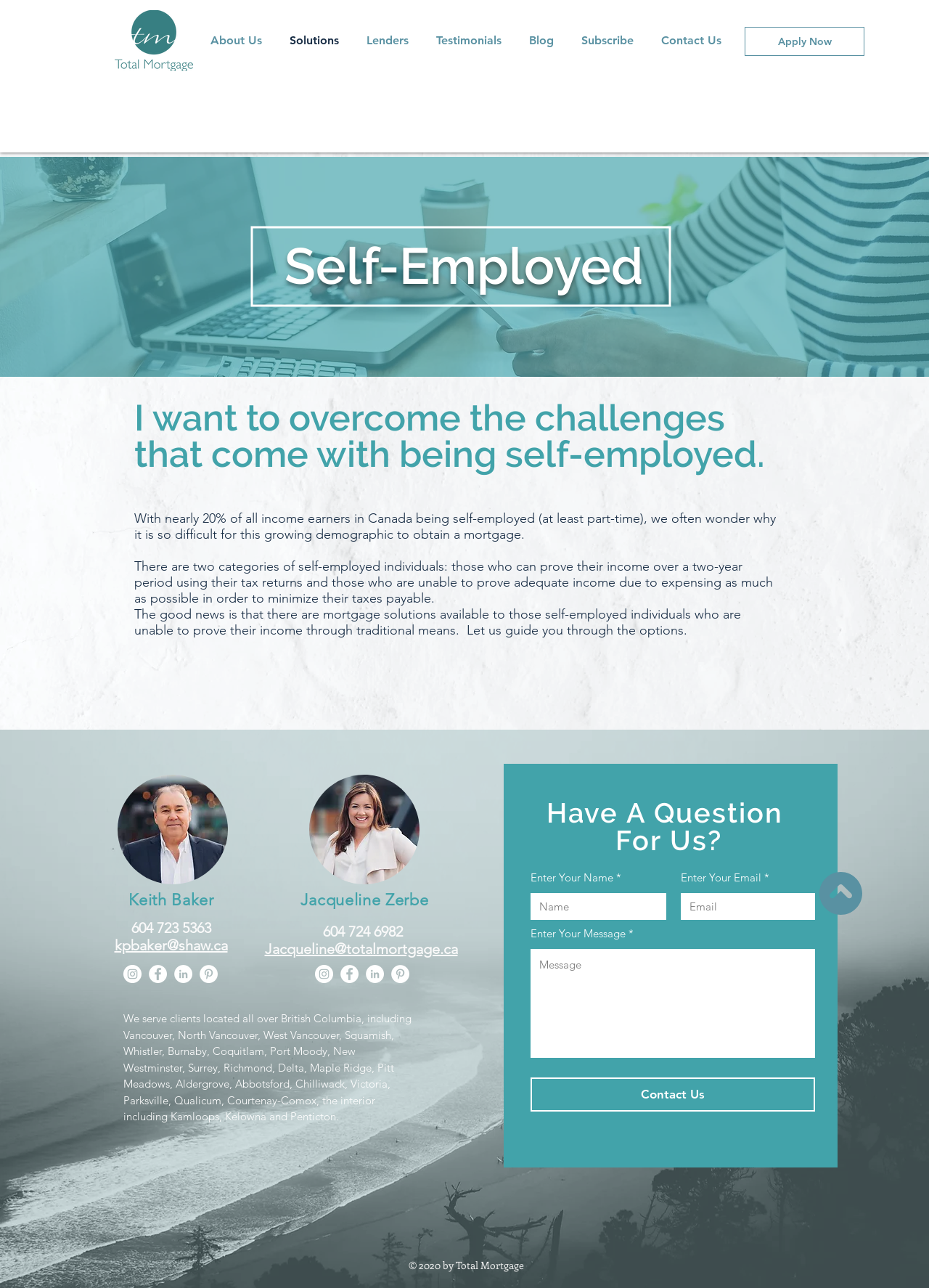Determine the bounding box coordinates for the region that must be clicked to execute the following instruction: "Click the TotalMortgage.ca Logo".

[0.123, 0.008, 0.208, 0.055]